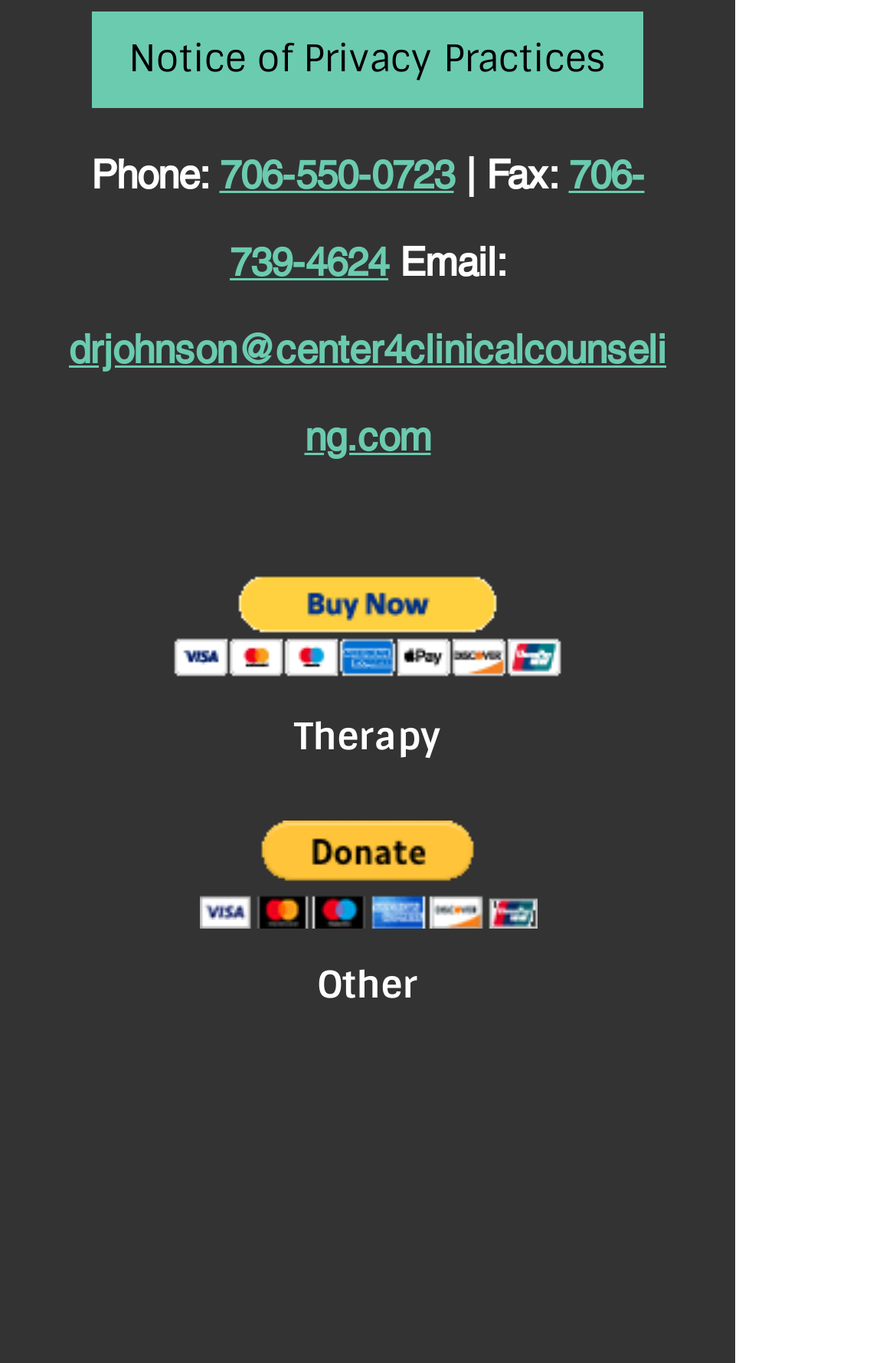Give a concise answer using only one word or phrase for this question:
What is the purpose of the button?

Buy now via PayPal